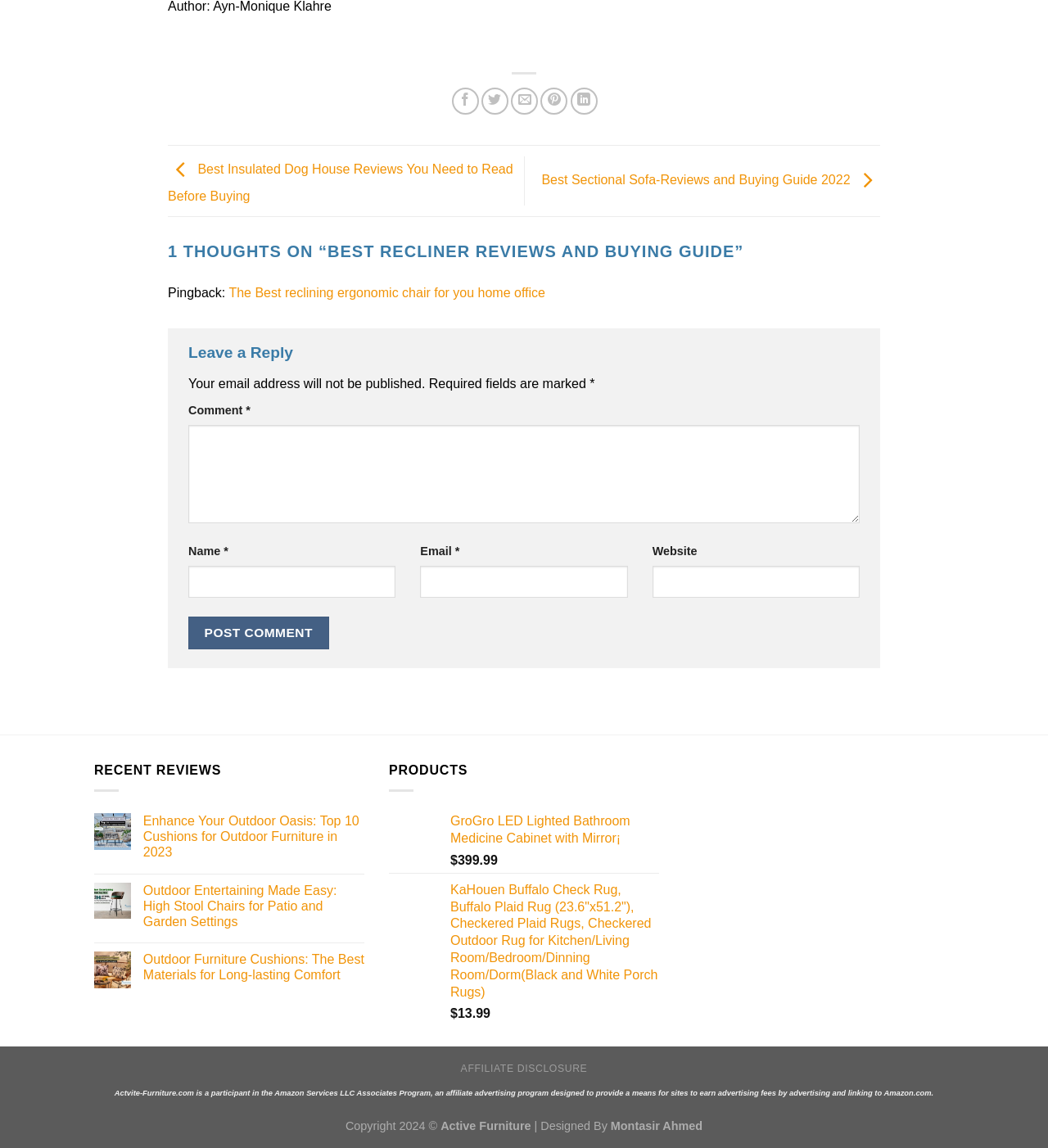Pinpoint the bounding box coordinates of the area that should be clicked to complete the following instruction: "View recent reviews". The coordinates must be given as four float numbers between 0 and 1, i.e., [left, top, right, bottom].

[0.09, 0.665, 0.211, 0.677]